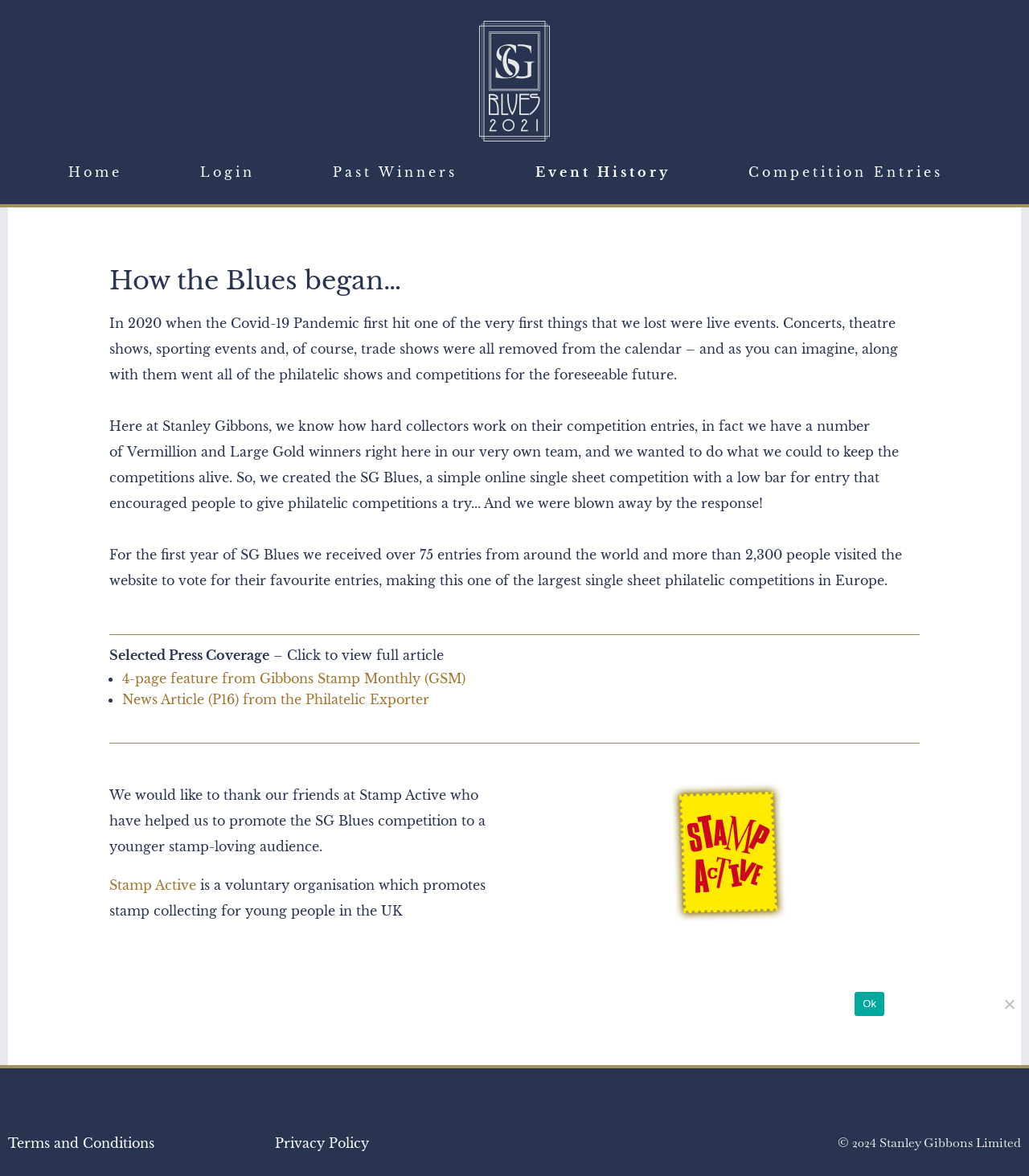Answer this question using a single word or a brief phrase:
How many entries were received in the first year of SG Blues?

over 75